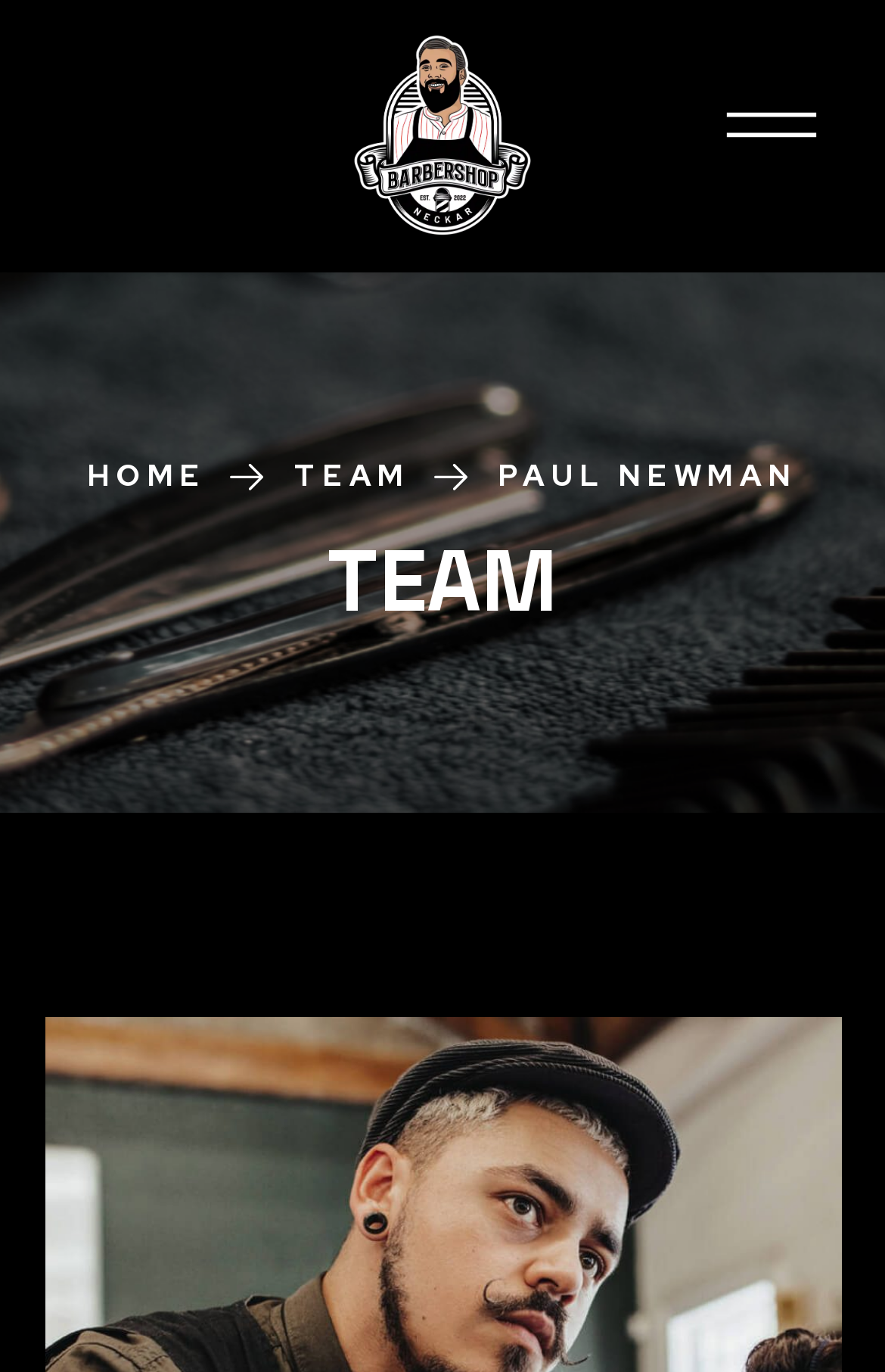Use a single word or phrase to answer this question: 
How many navigation links are there?

3